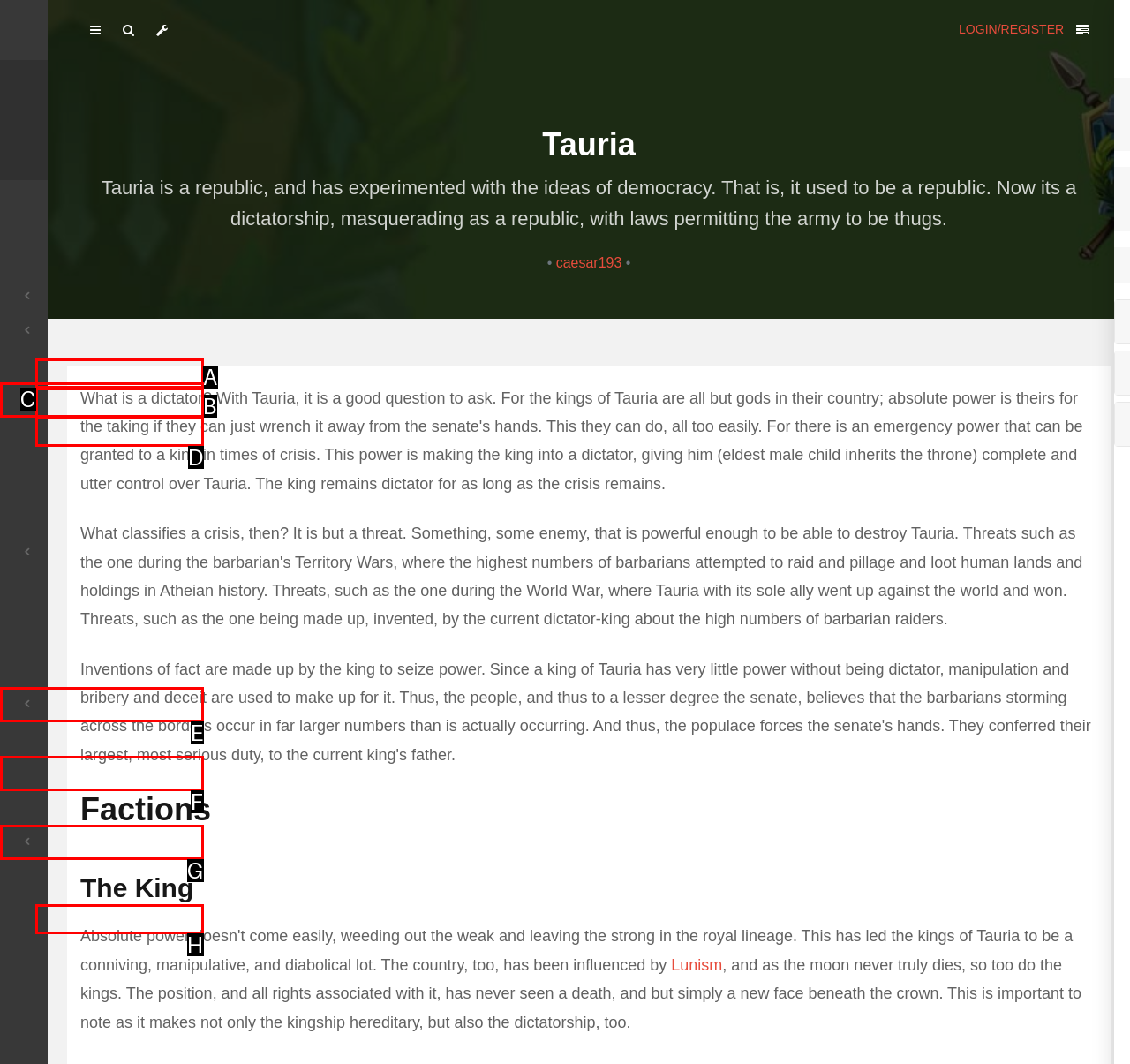Match the option to the description: My Campaigns
State the letter of the correct option from the available choices.

E